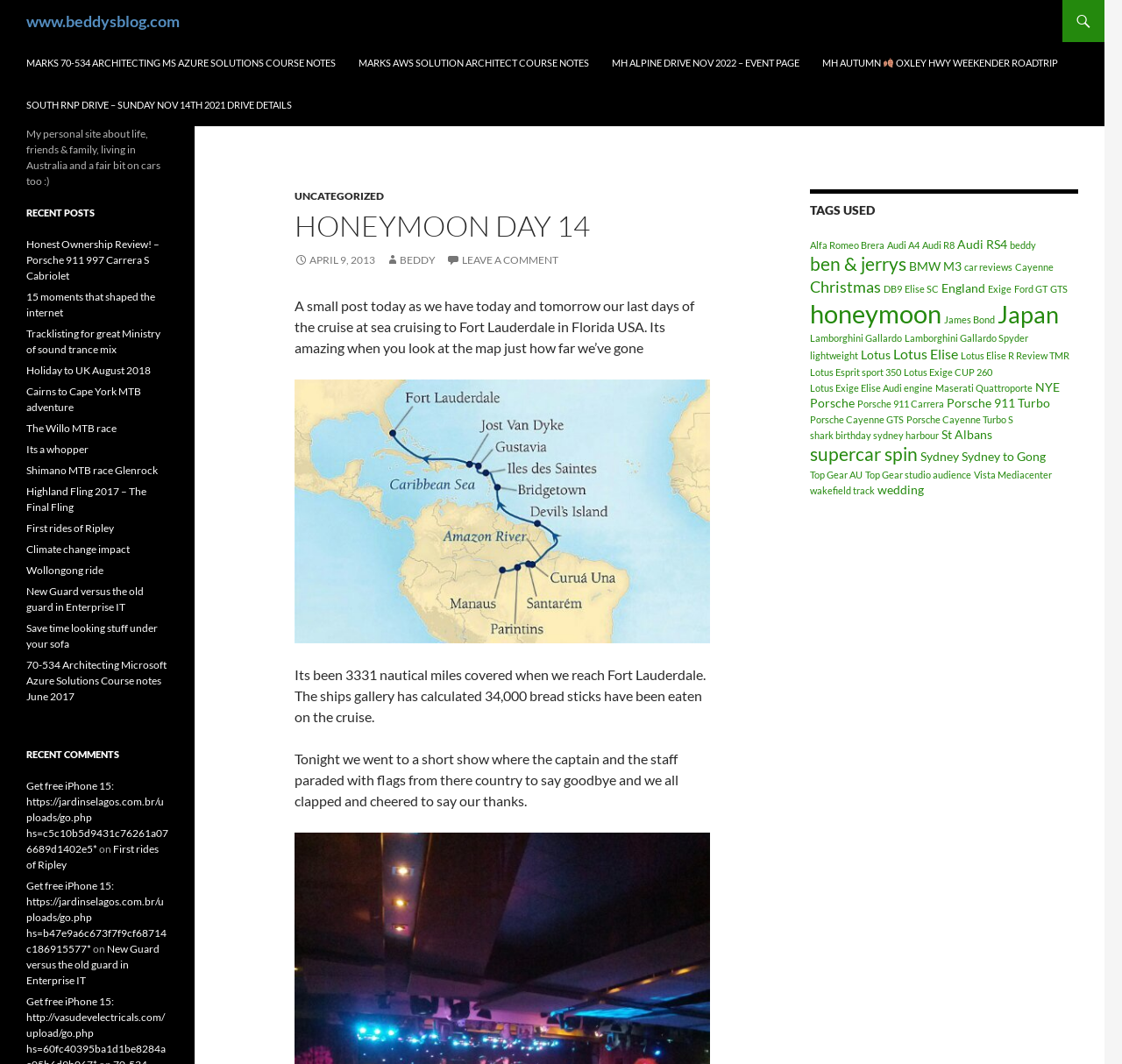Please identify the bounding box coordinates of the region to click in order to complete the given instruction: "Read the 'TAGS USED' section". The coordinates should be four float numbers between 0 and 1, i.e., [left, top, right, bottom].

[0.722, 0.178, 0.961, 0.208]